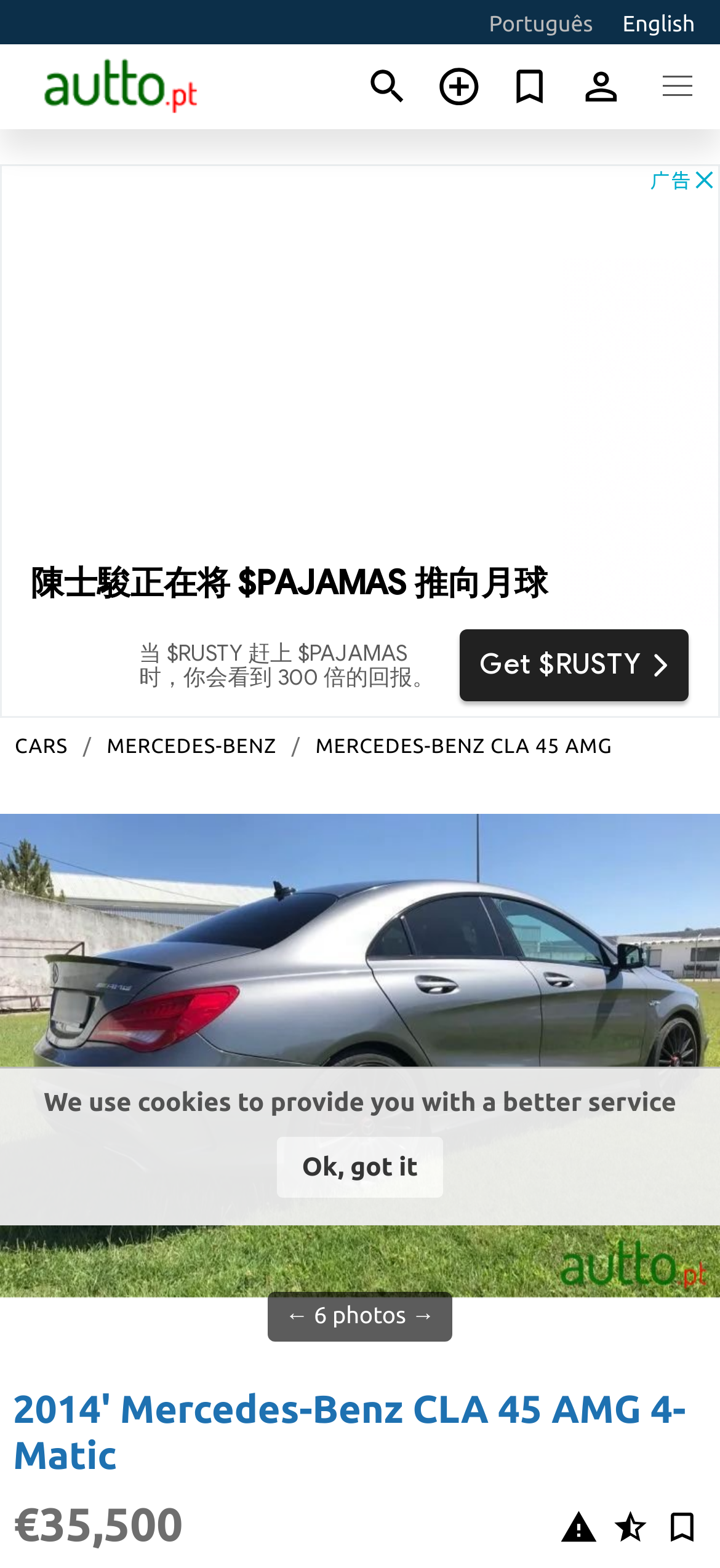What is the price of the car?
Based on the image, please offer an in-depth response to the question.

The price of the car is mentioned in the webpage as €35,500, which is displayed below the car's title.